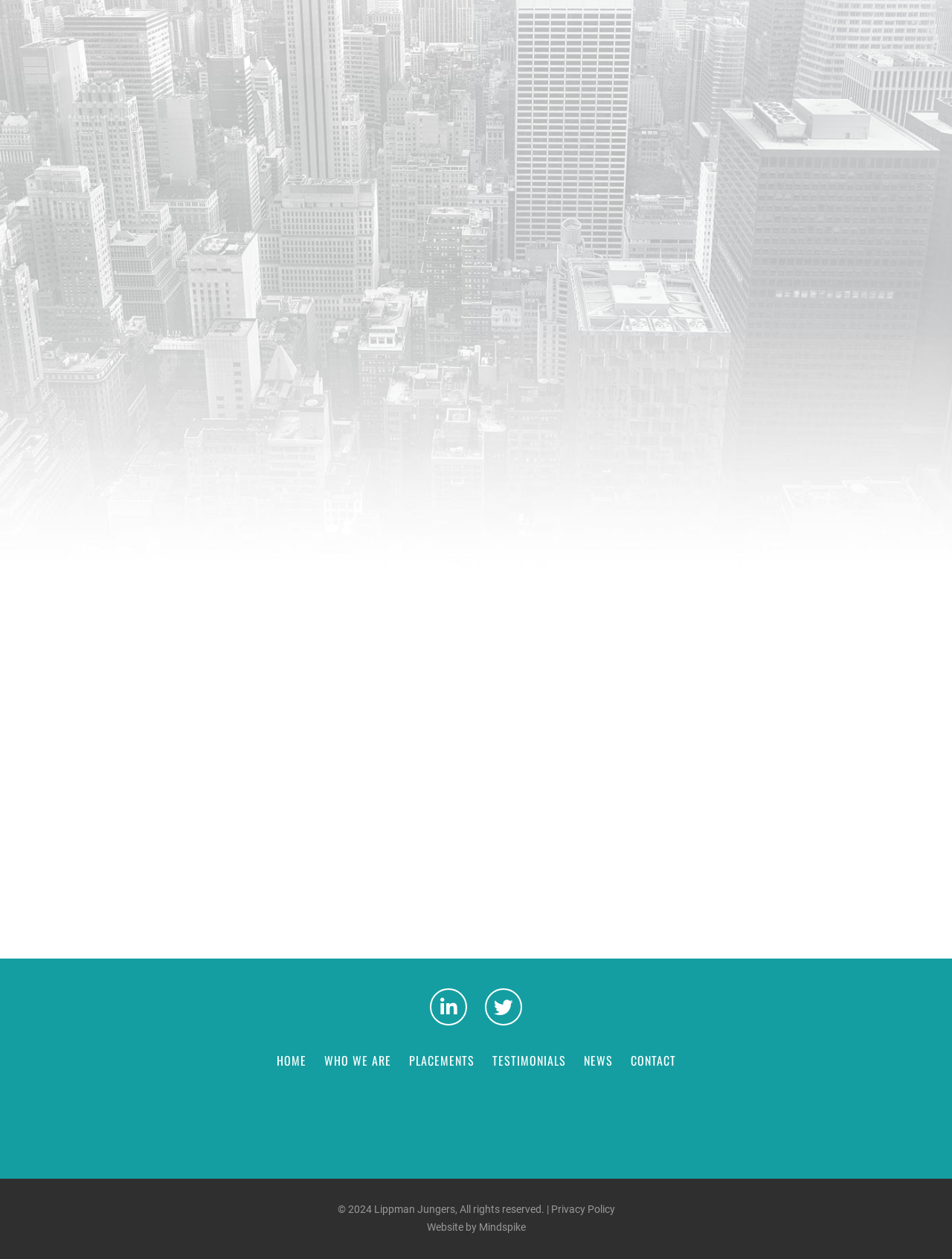Identify the bounding box for the described UI element: "Who We Are".

[0.332, 0.83, 0.418, 0.856]